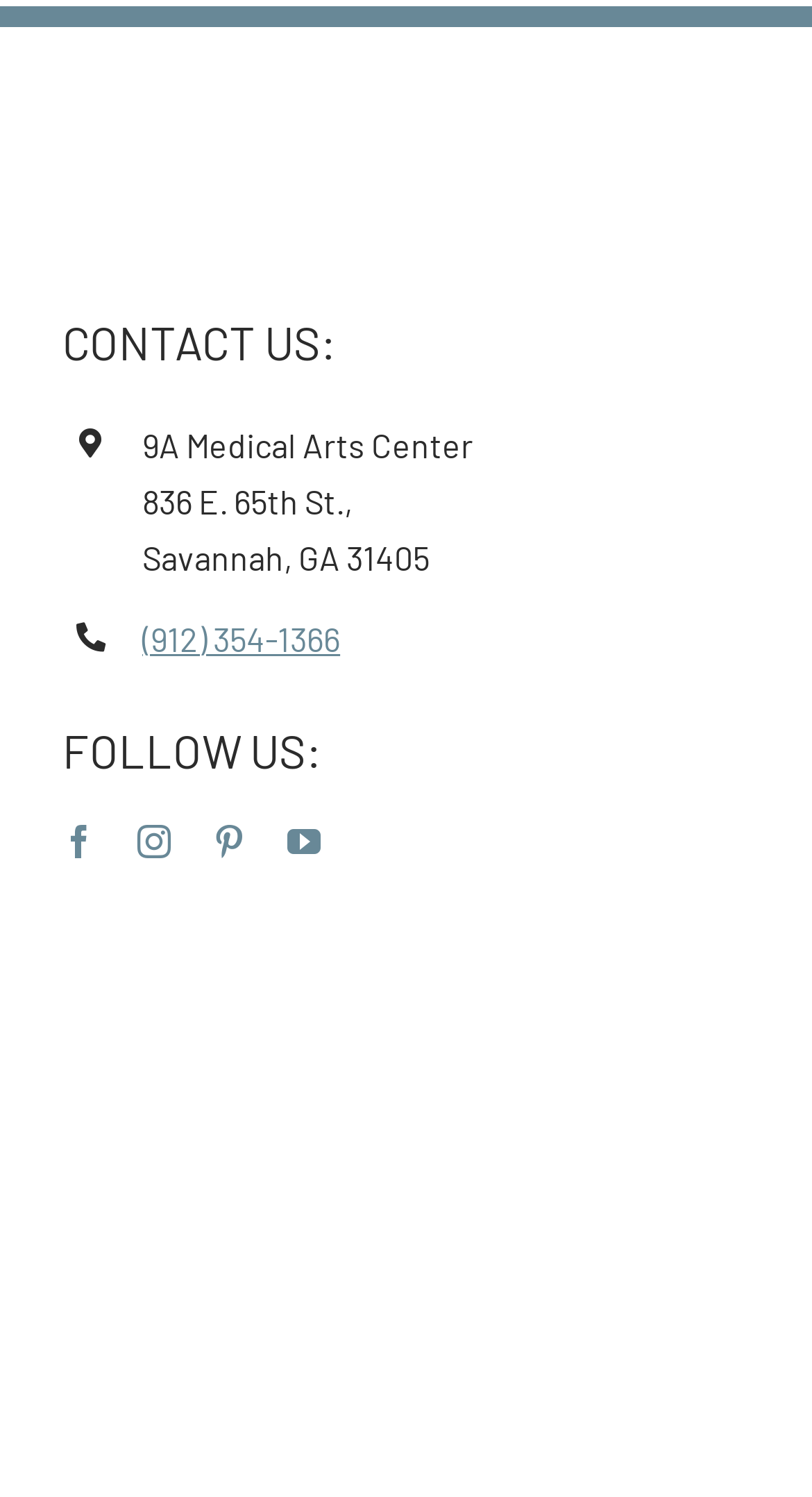What is the name of the medical center? Analyze the screenshot and reply with just one word or a short phrase.

9A Medical Arts Center